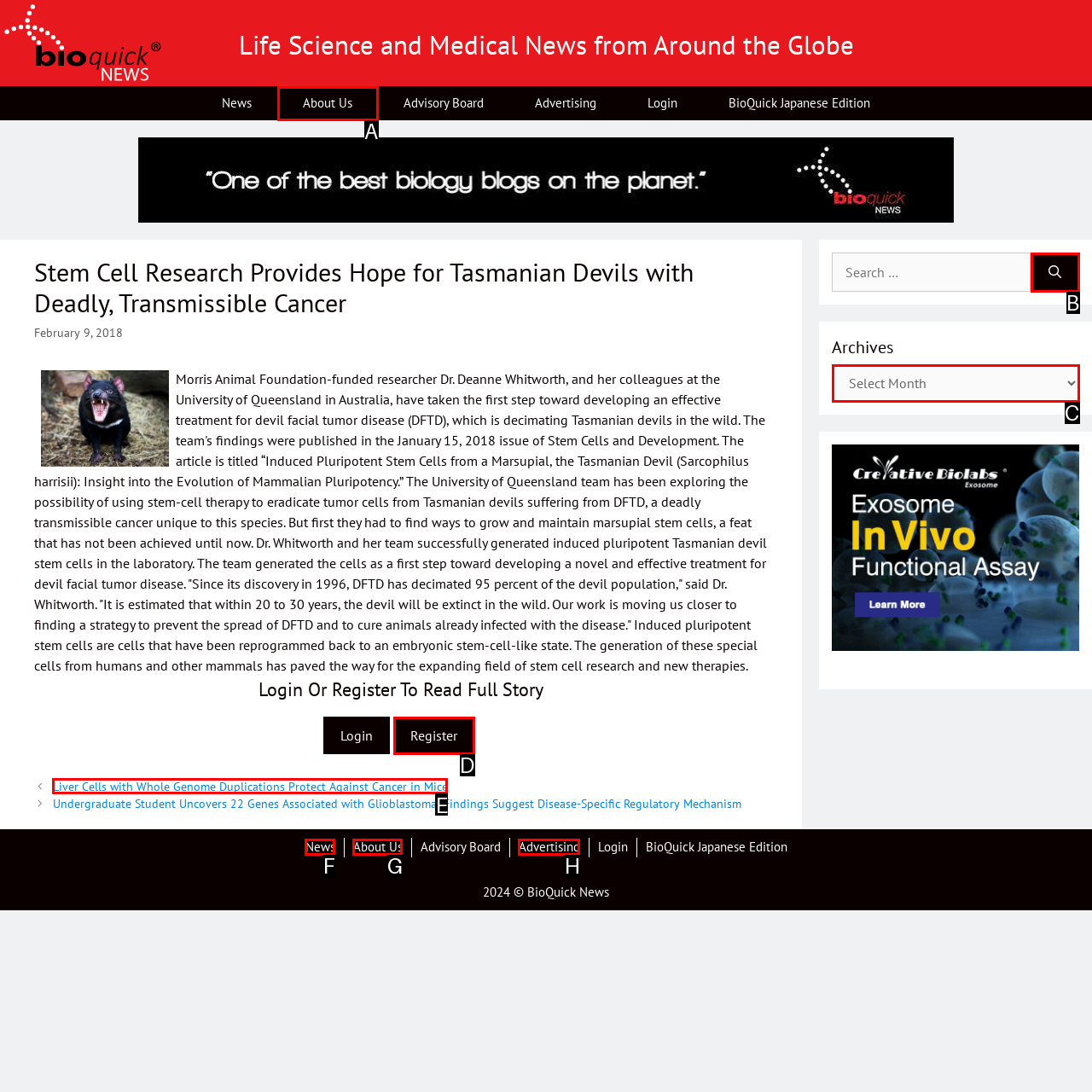Based on the element description: News, choose the HTML element that matches best. Provide the letter of your selected option.

F